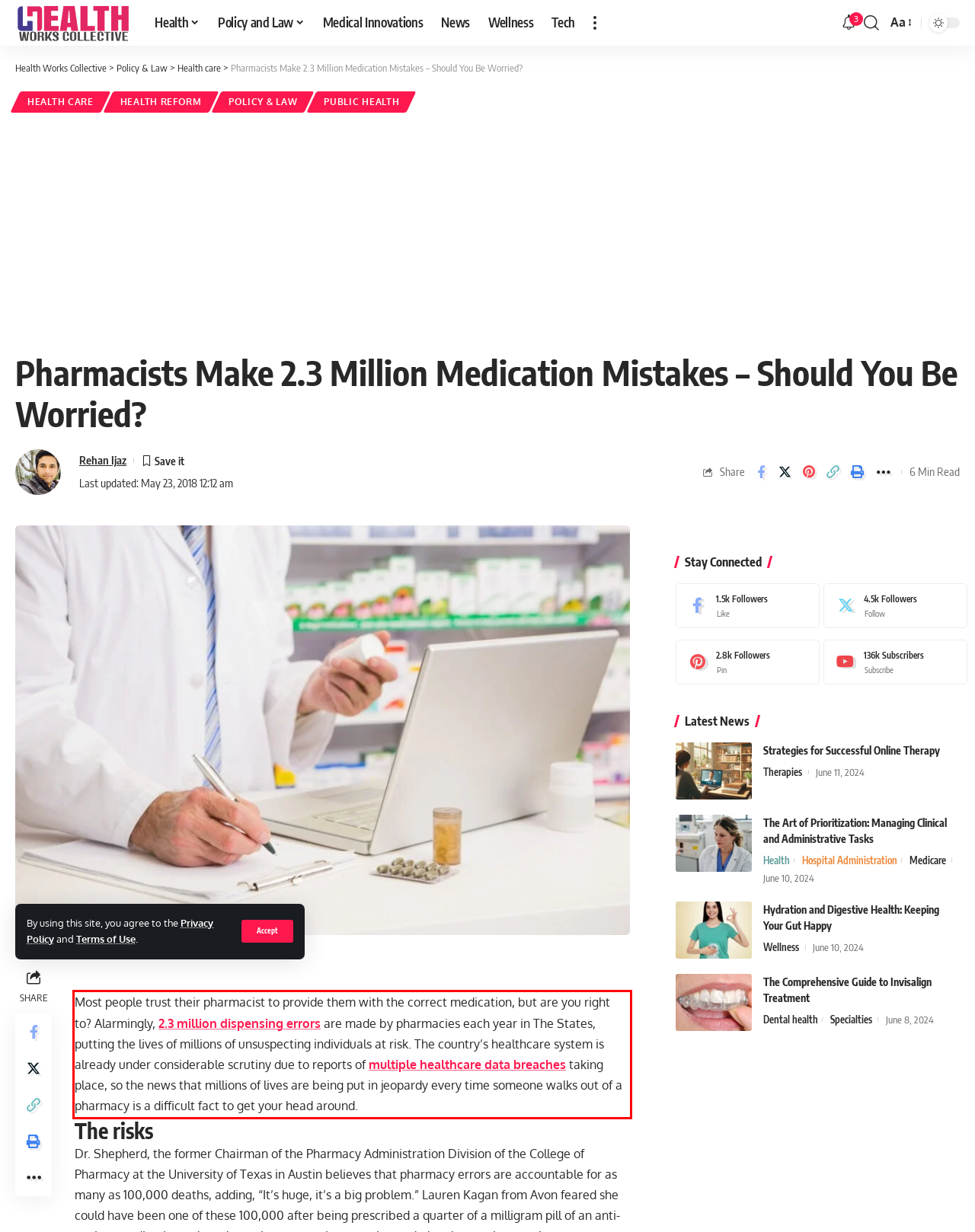From the screenshot of the webpage, locate the red bounding box and extract the text contained within that area.

Most people trust their pharmacist to provide them with the correct medication, but are you right to? Alarmingly, 2.3 million dispensing errors are made by pharmacies each year in The States, putting the lives of millions of unsuspecting individuals at risk. The country’s healthcare system is already under considerable scrutiny due to reports of multiple healthcare data breaches taking place, so the news that millions of lives are being put in jeopardy every time someone walks out of a pharmacy is a difficult fact to get your head around.